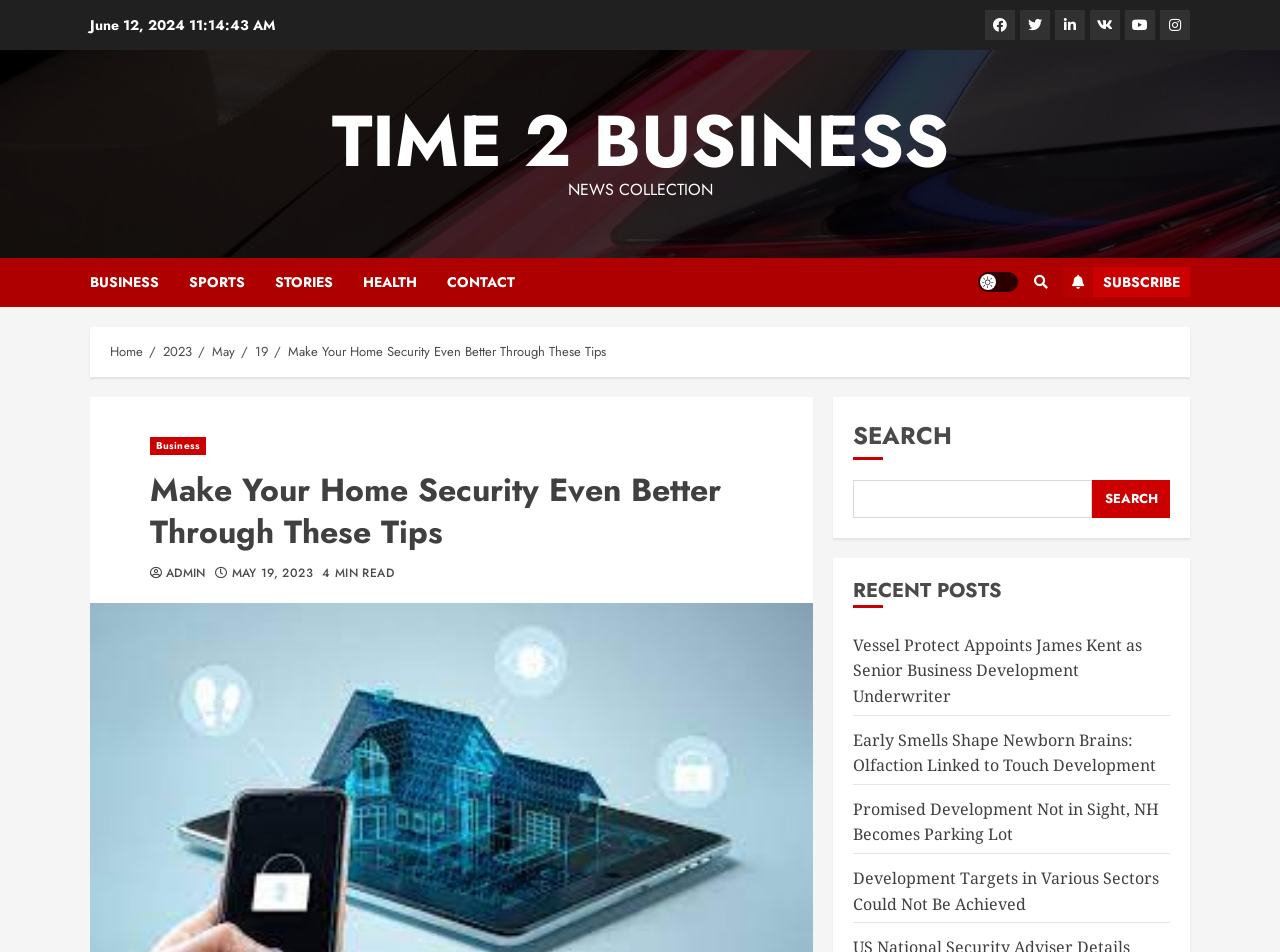Please respond to the question with a concise word or phrase:
What are the categories of news available on this website?

BUSINESS, SPORTS, STORIES, HEALTH